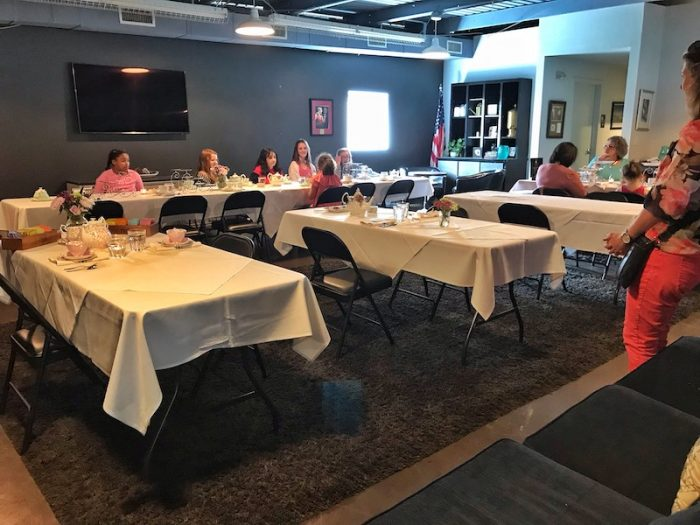Use one word or a short phrase to answer the question provided: 
What type of decor is on the dark walls?

Soft lighting